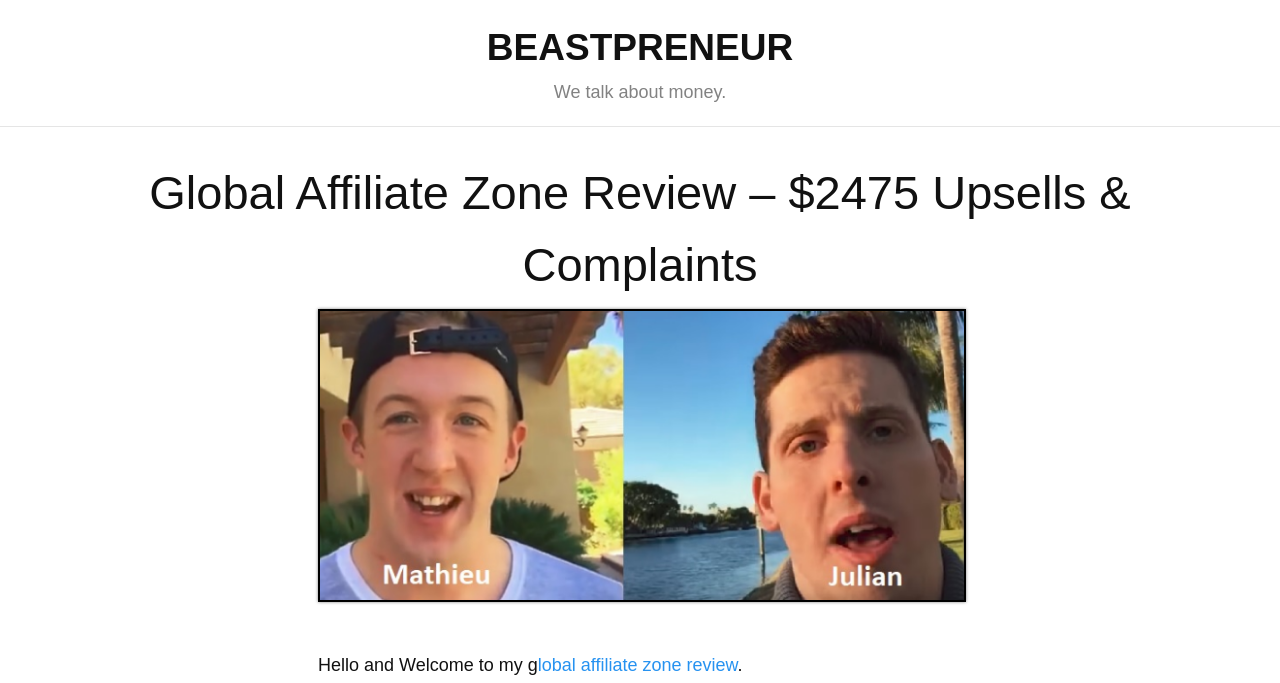Please provide the main heading of the webpage content.

Global Affiliate Zone Review – $2475 Upsells & Complaints